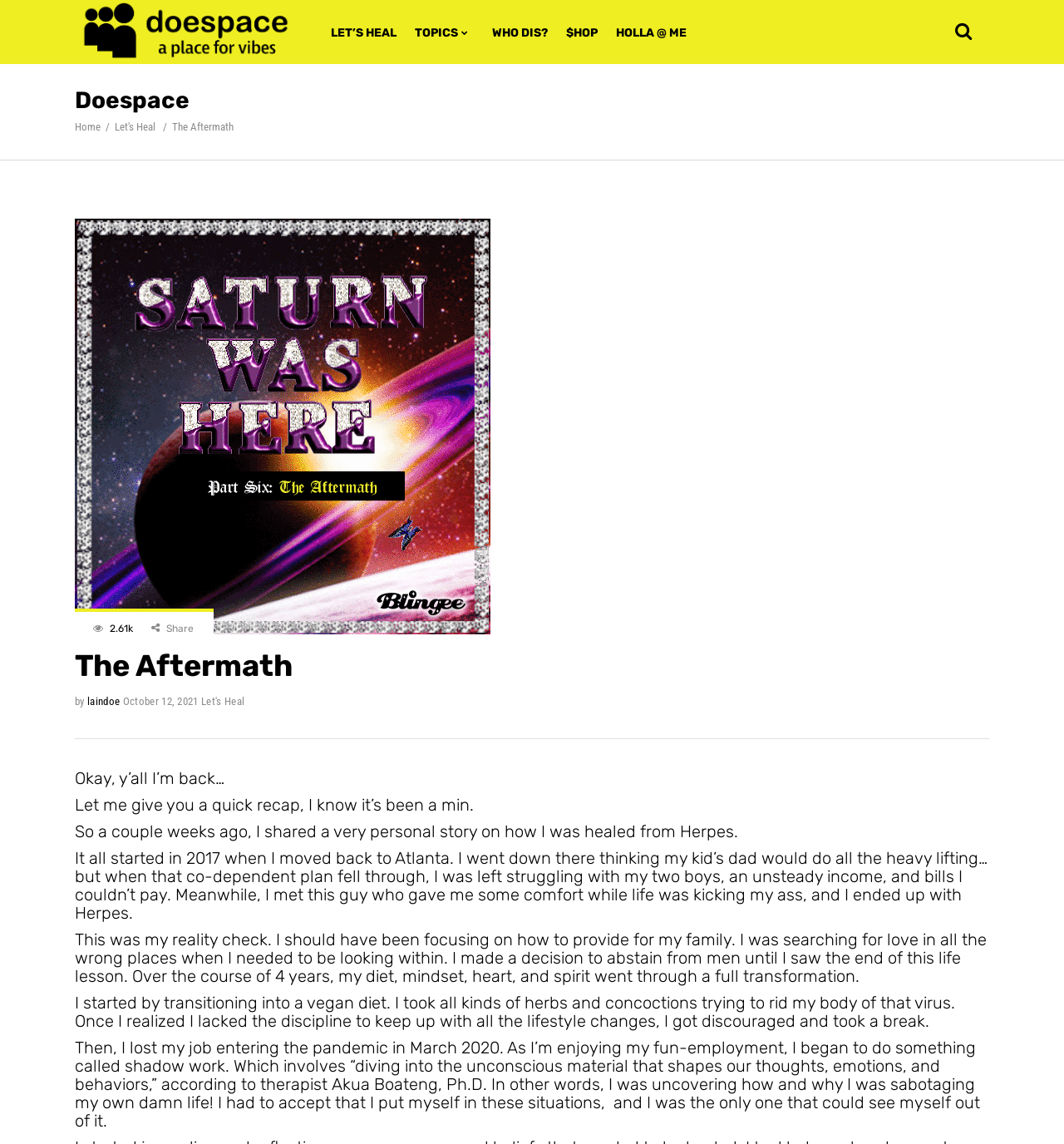Locate the bounding box coordinates of the element to click to perform the following action: 'Click on the $HOP link'. The coordinates should be given as four float values between 0 and 1, in the form of [left, top, right, bottom].

[0.524, 0.0, 0.571, 0.056]